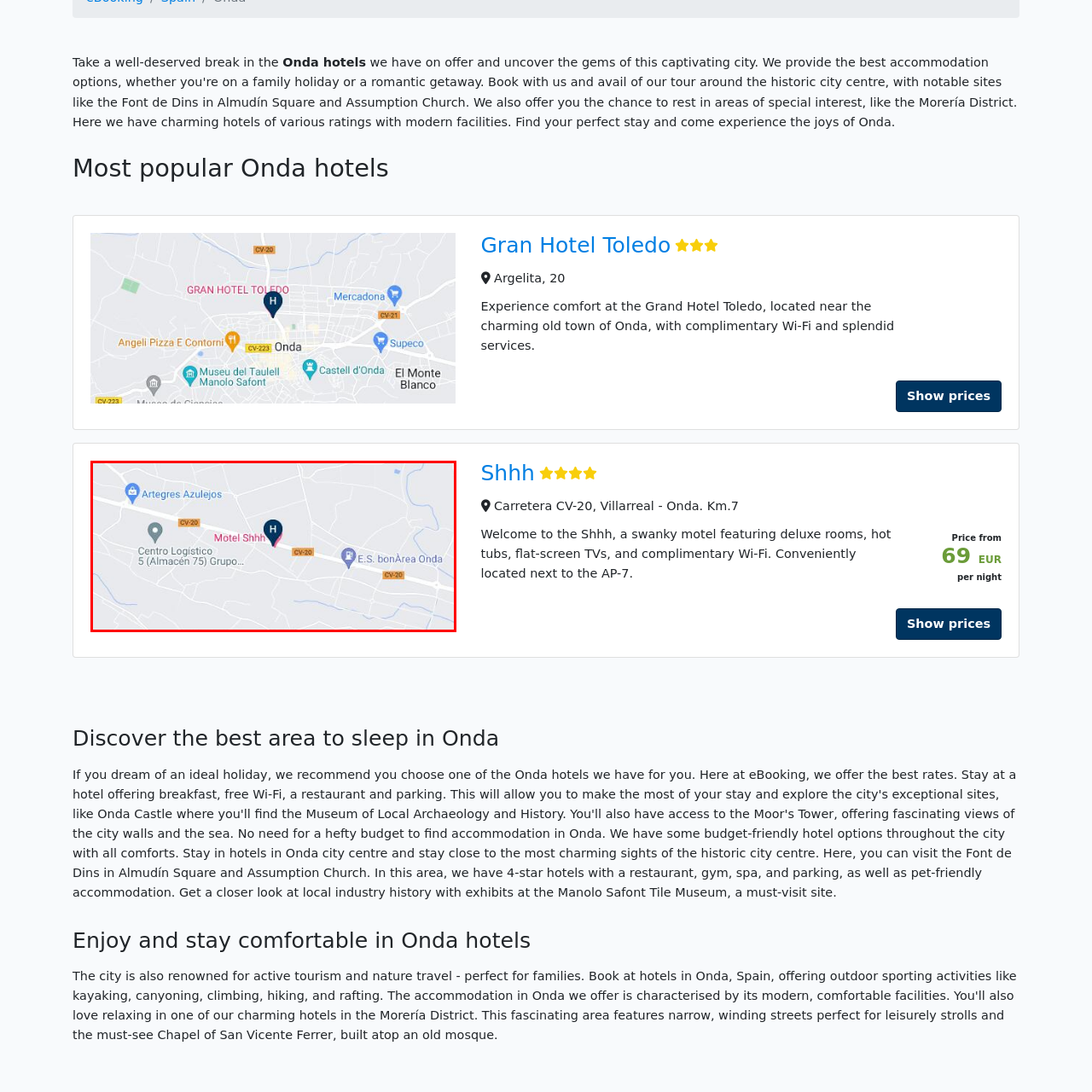Explain in detail what is shown in the red-bordered image.

The image features a map highlighting the location of "Motel Shhh," distinguished by a prominent marker in the center. This motel is conveniently situated along the CV-20 road, near the town of Onda. The surrounding area includes notable landmarks such as "Centro Logístico" and "E.S. bonArea Onda," suggesting easy access for travelers. The map layout emphasizes the Motel Shhh's strategic position, making it an ideal choice for those seeking a comfortable stay with amenities like deluxe rooms and complimentary Wi-Fi.